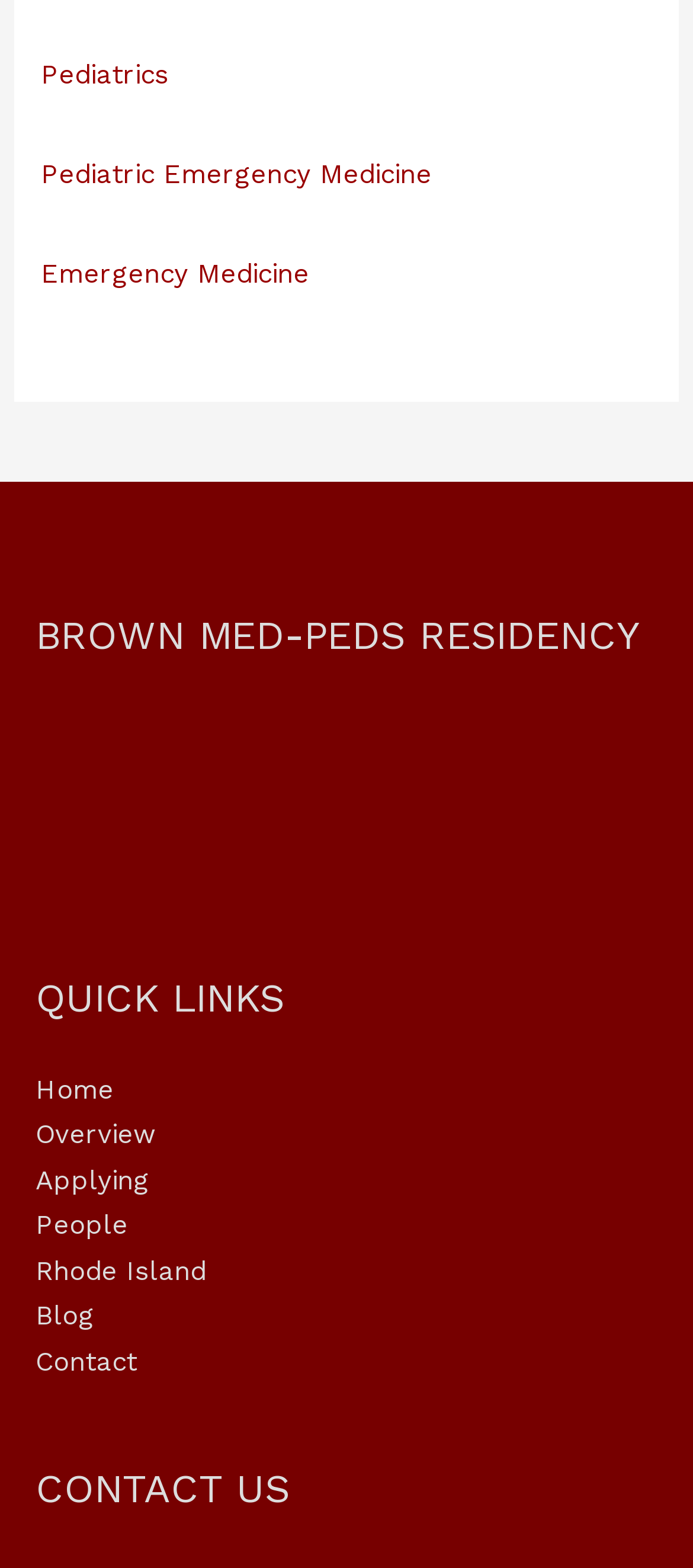Please identify the bounding box coordinates of the element that needs to be clicked to perform the following instruction: "Click on Pediatrics".

[0.059, 0.037, 0.244, 0.058]